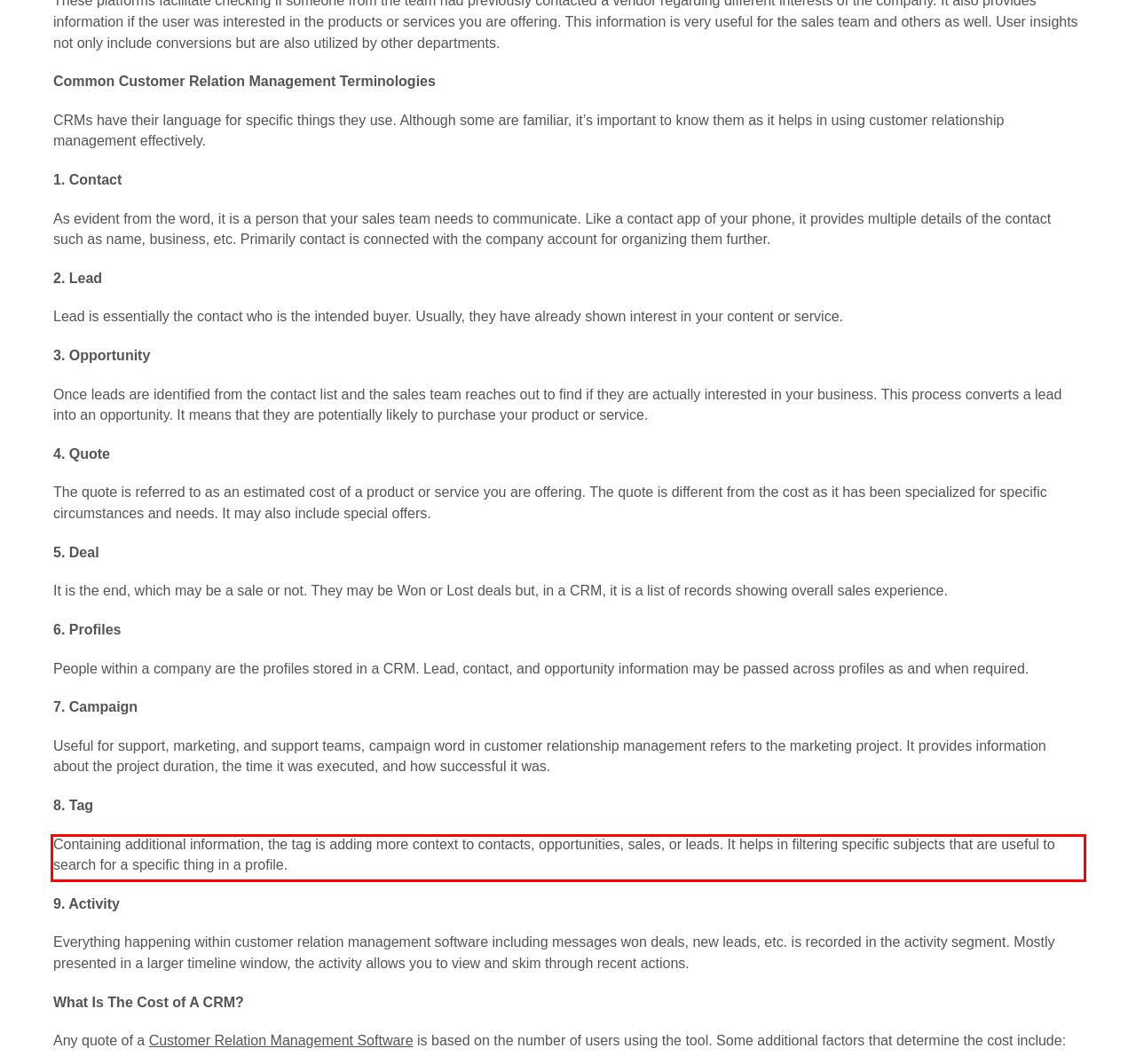Identify the text inside the red bounding box in the provided webpage screenshot and transcribe it.

Containing additional information, the tag is adding more context to contacts, opportunities, sales, or leads. It helps in filtering specific subjects that are useful to search for a specific thing in a profile.